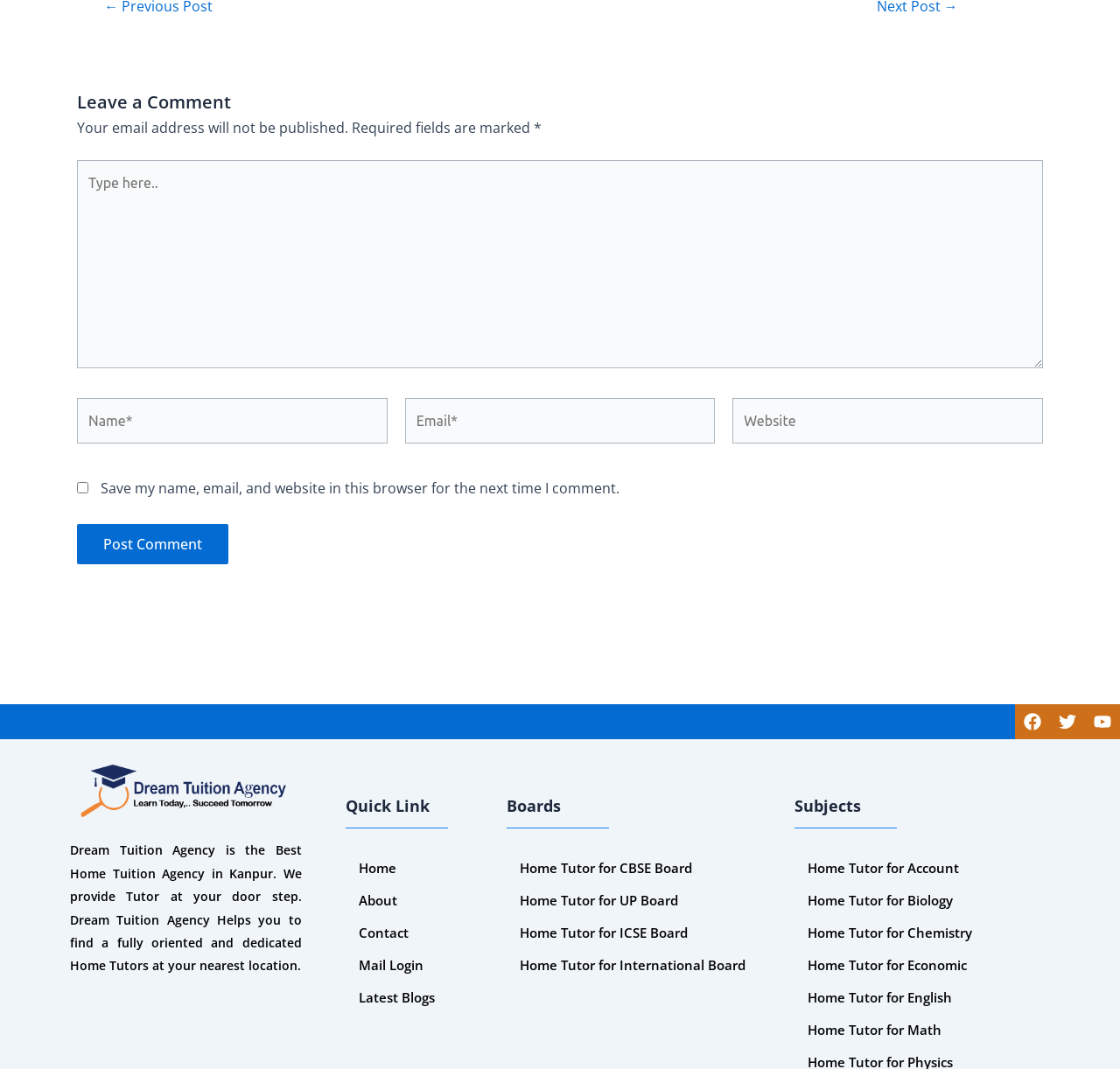What is the topic of the links under the 'Subjects' heading?
Answer the question with just one word or phrase using the image.

Home Tutor for subjects